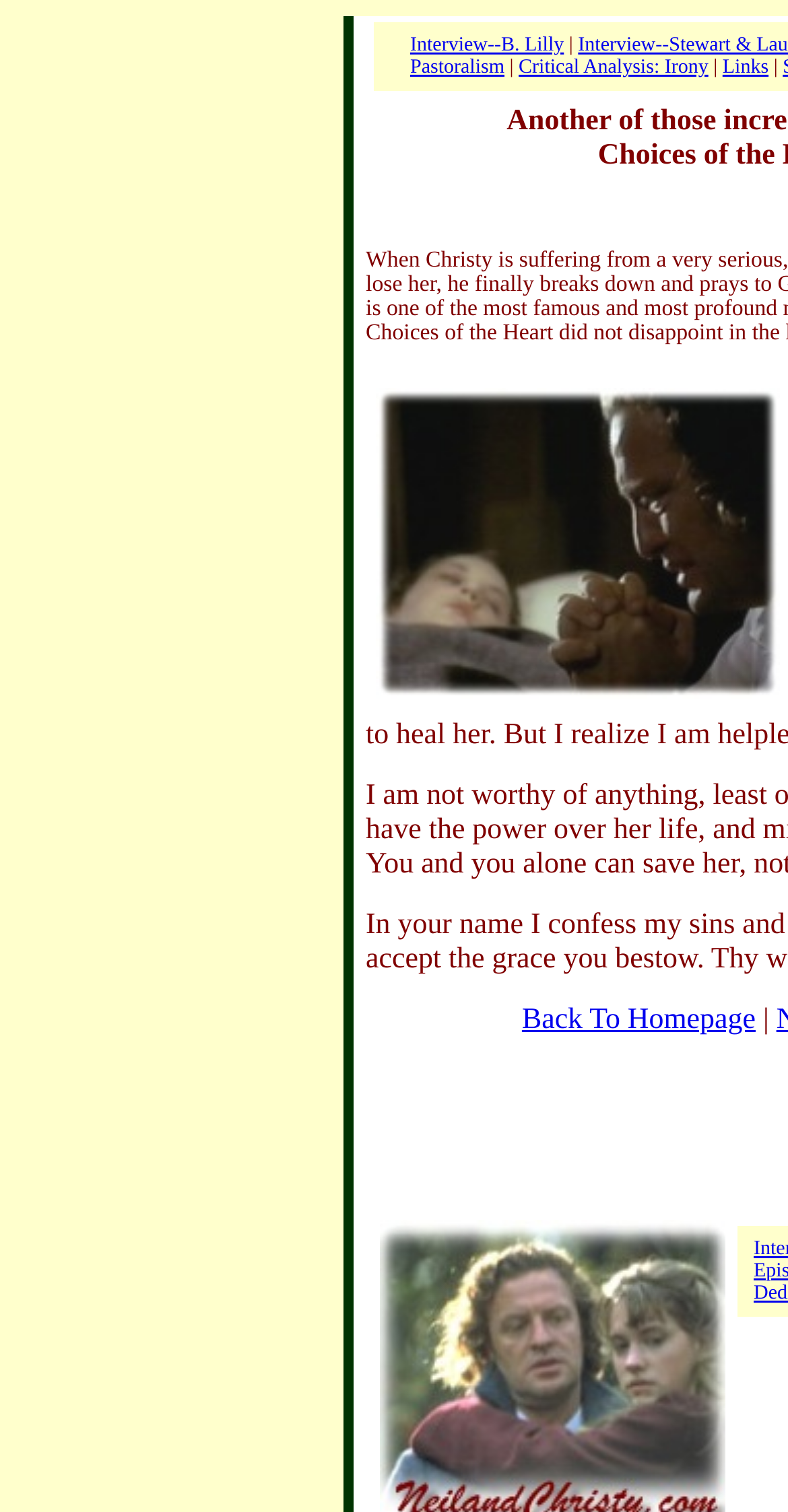Provide a brief response to the question below using a single word or phrase: 
What is the image on the webpage about?

Christy hears MacNeill's prayer